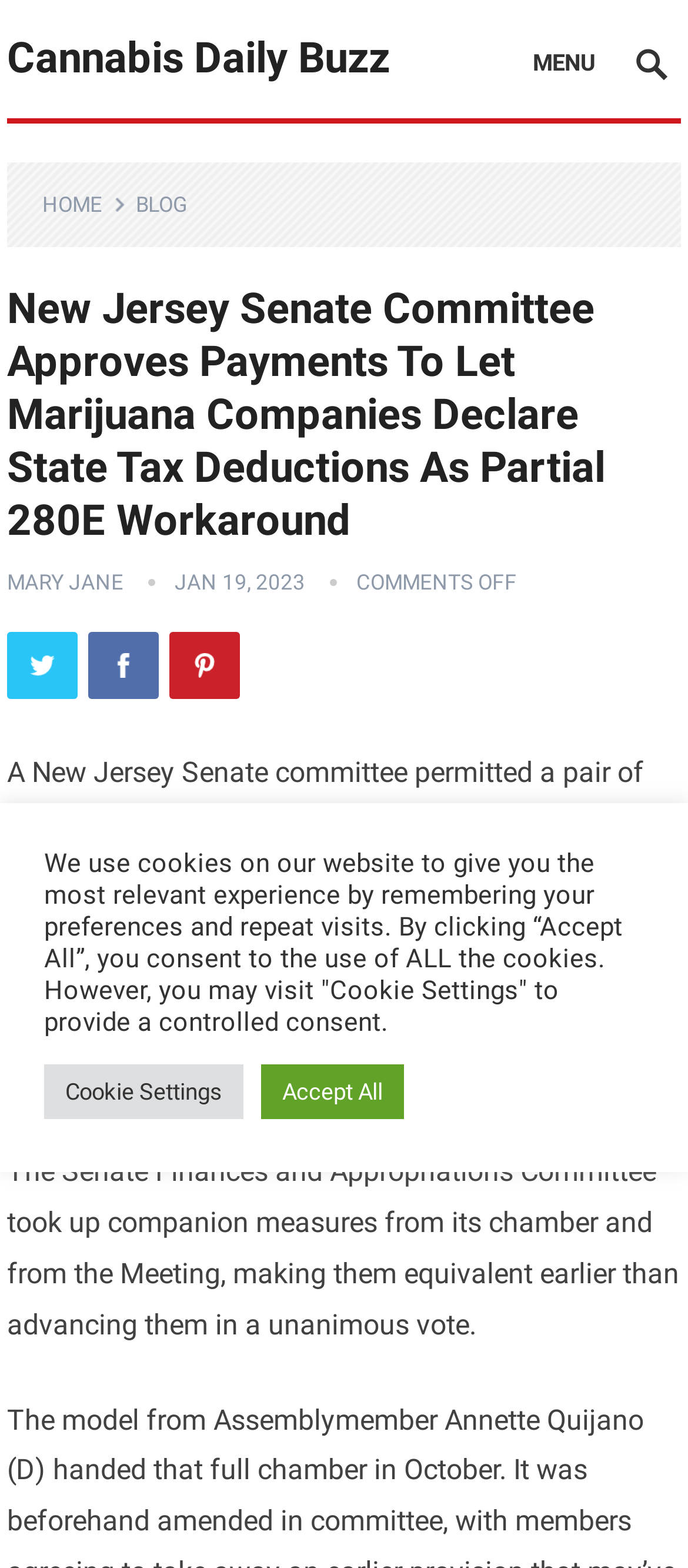Show the bounding box coordinates of the element that should be clicked to complete the task: "Visit MARY JANE page".

[0.01, 0.363, 0.179, 0.379]